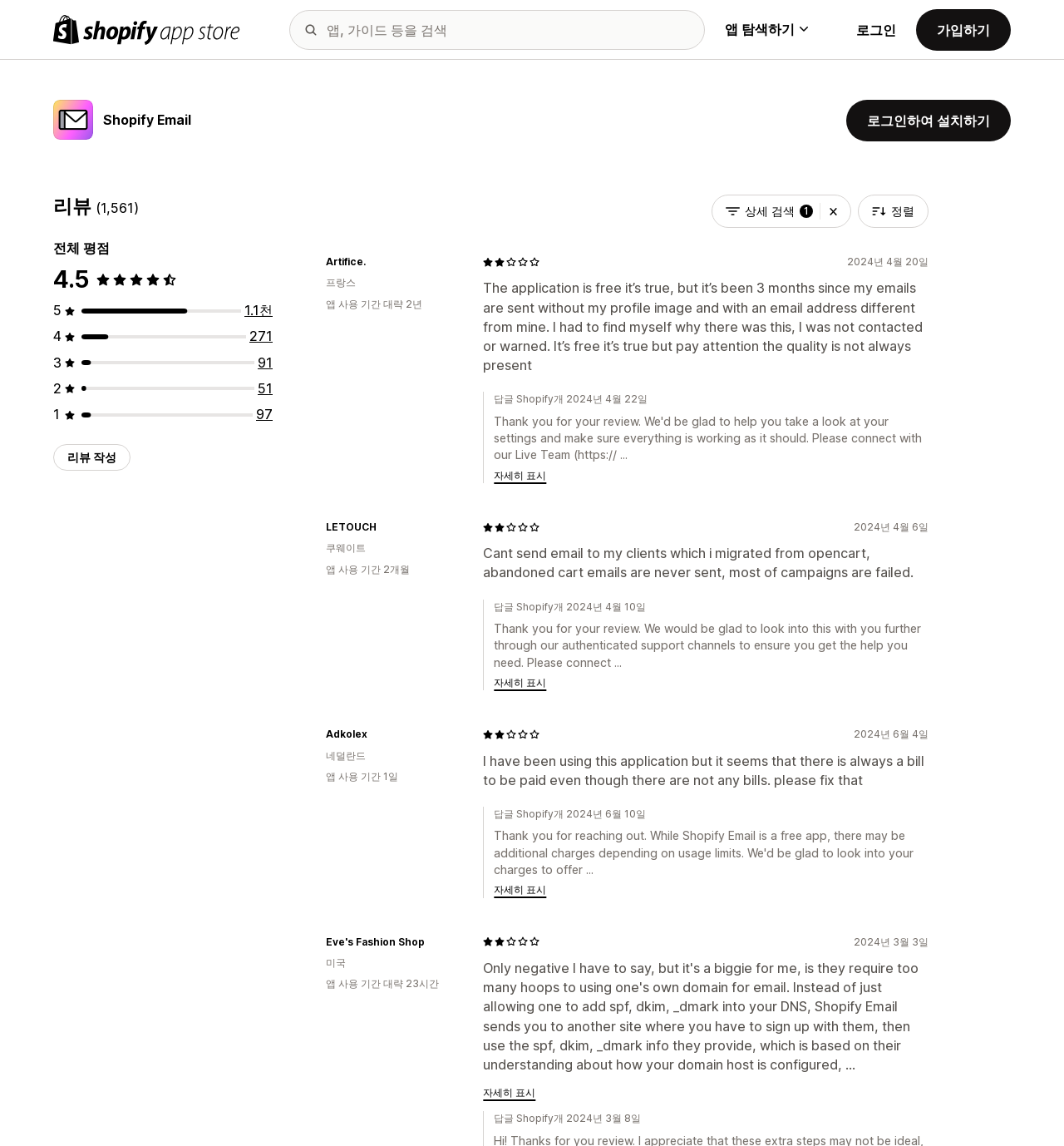Construct a comprehensive description capturing every detail on the webpage.

This webpage is about the Shopify Email app on the Shopify App Store. At the top left, there is a Shopify App Store logo, and next to it, a search box where users can search for apps, guides, and more. On the top right, there are buttons to explore apps and login or sign up.

Below the search box, there is a heading that reads "Shopify Email" with a corresponding image. Underneath, there is a button to install the app and a heading that shows the app's rating, which is 4.5 out of 5 stars based on 1,561 reviews.

The majority of the page is dedicated to showcasing reviews from users. Each review includes a rating, usually in the form of 2 out of 5 stars, followed by a brief description of the user's experience with the app. The reviews are organized in a list, with the most recent ones at the top. Each review also includes information about the user, such as their location and how long they have been using the app.

Some reviews have a response from the Shopify team, which is indicated by a "Reply" label. These responses are usually apologetic and offer to help the user with their issue through authenticated support channels.

Throughout the page, there are several buttons to "Show more" or "Filter" reviews, allowing users to customize their view of the reviews. Overall, the page provides a detailed look at the Shopify Email app, including its features and user experiences.